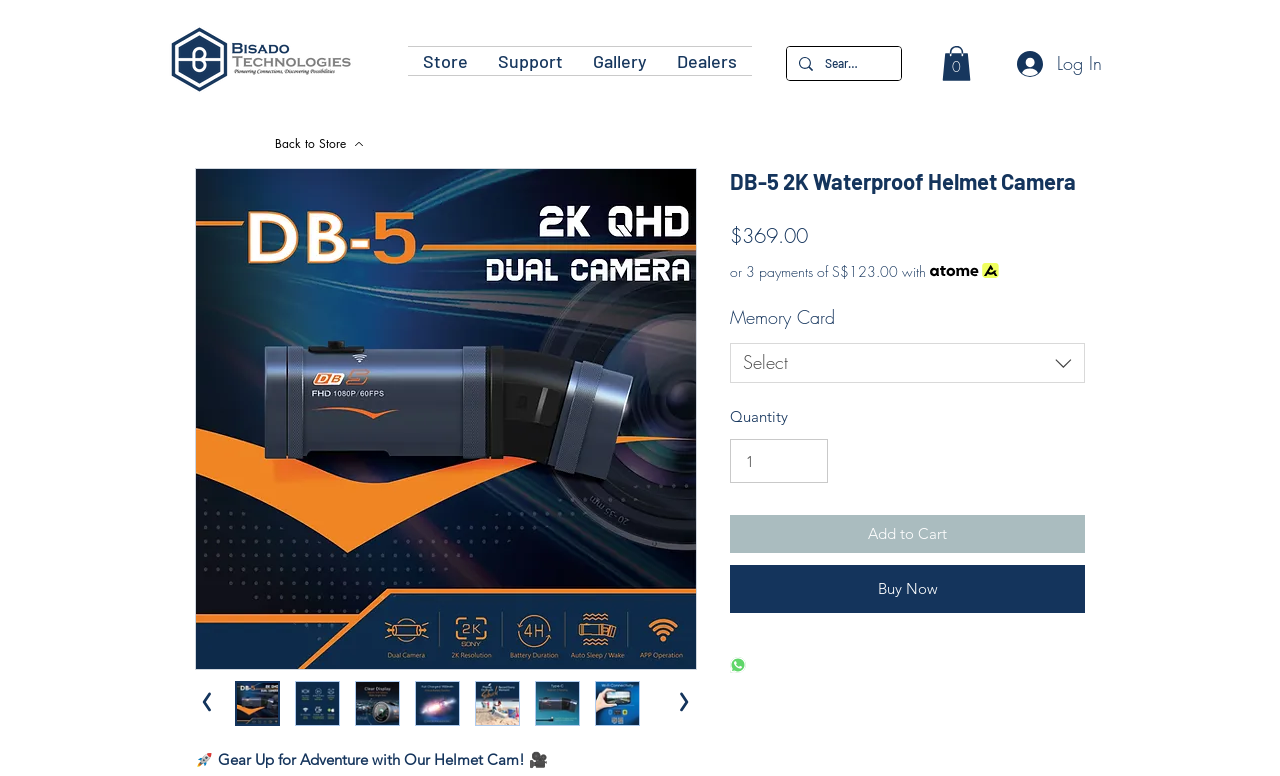Determine the bounding box coordinates for the clickable element required to fulfill the instruction: "Search for products". Provide the coordinates as four float numbers between 0 and 1, i.e., [left, top, right, bottom].

[0.615, 0.061, 0.704, 0.103]